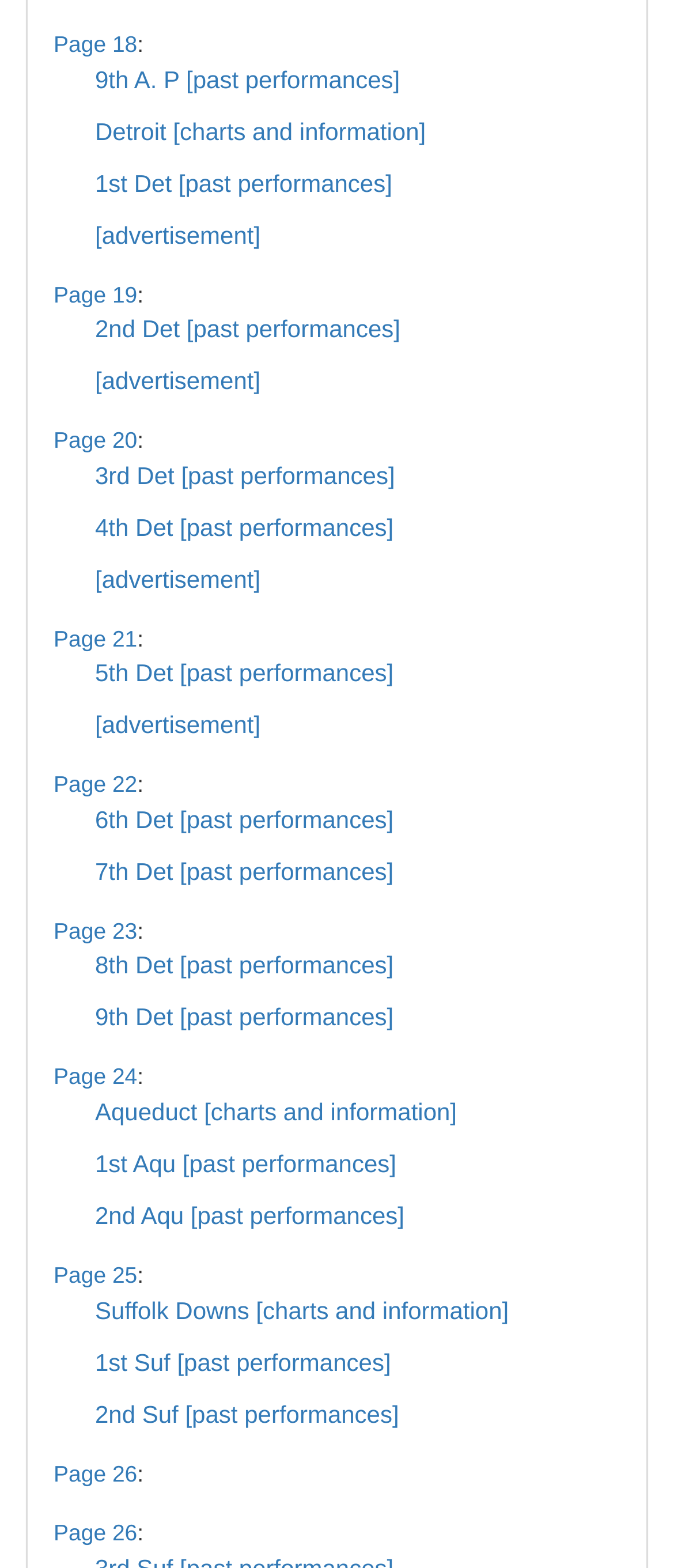Find the bounding box coordinates for the UI element that matches this description: "9th A. P [past performances]".

[0.141, 0.042, 0.593, 0.059]